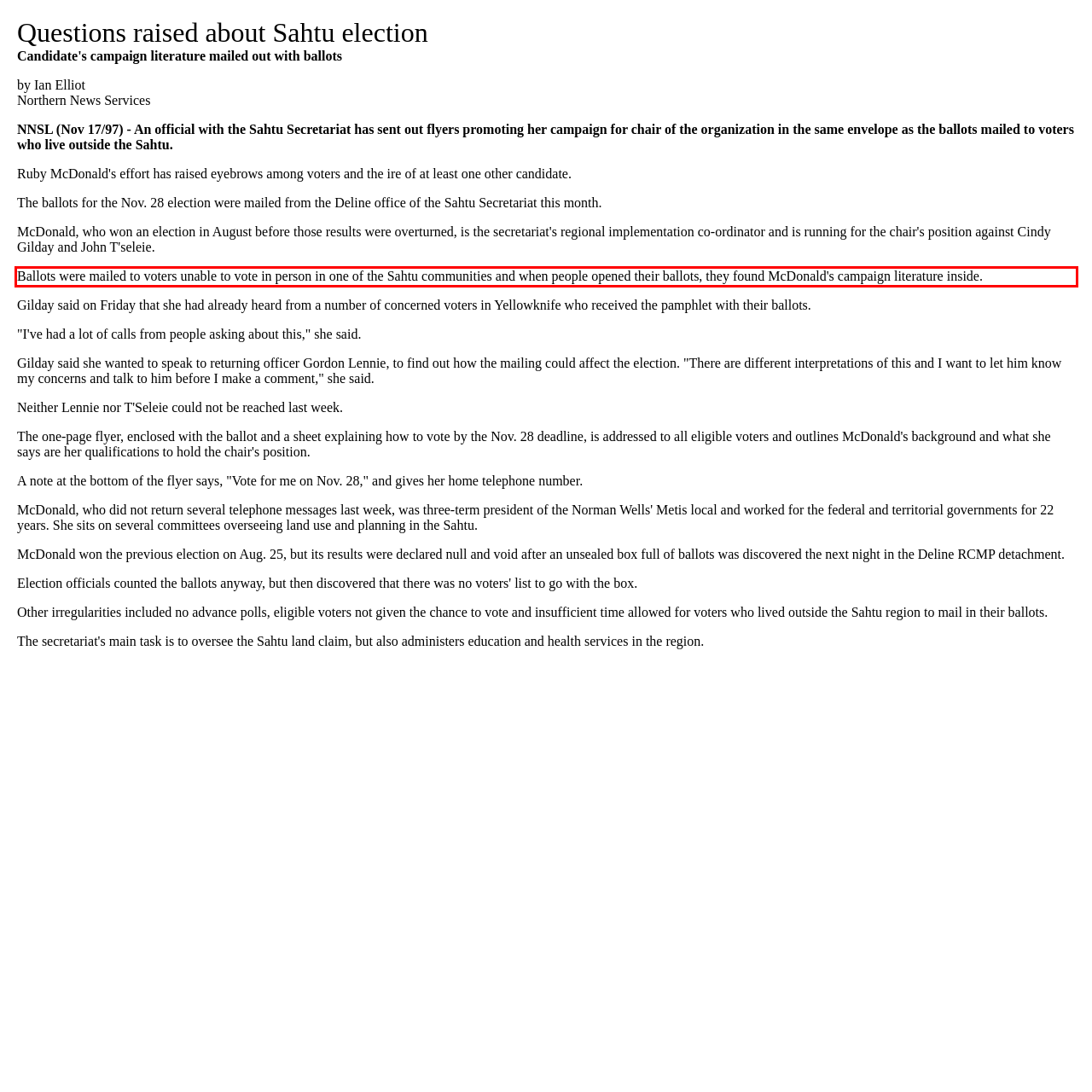Within the screenshot of the webpage, locate the red bounding box and use OCR to identify and provide the text content inside it.

Ballots were mailed to voters unable to vote in person in one of the Sahtu communities and when people opened their ballots, they found McDonald's campaign literature inside.